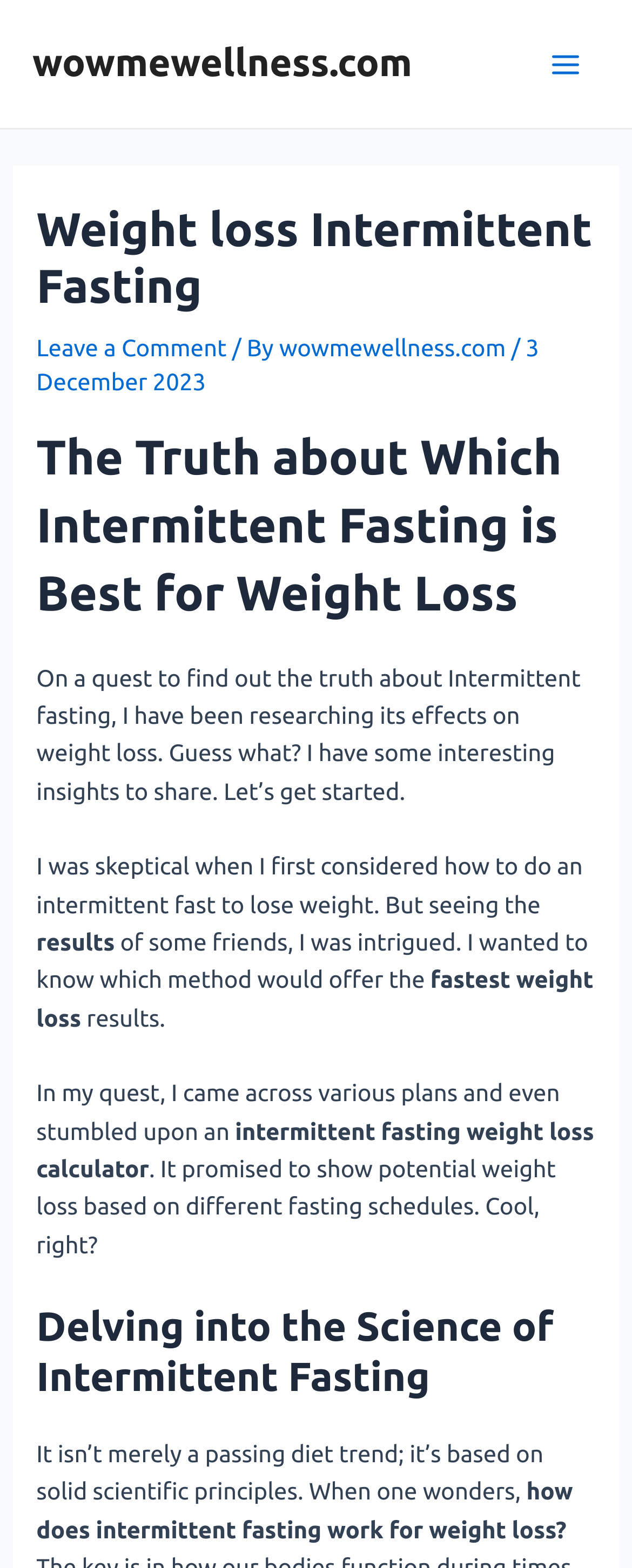Answer the question briefly using a single word or phrase: 
What is the author of this article?

wowmewellness.com